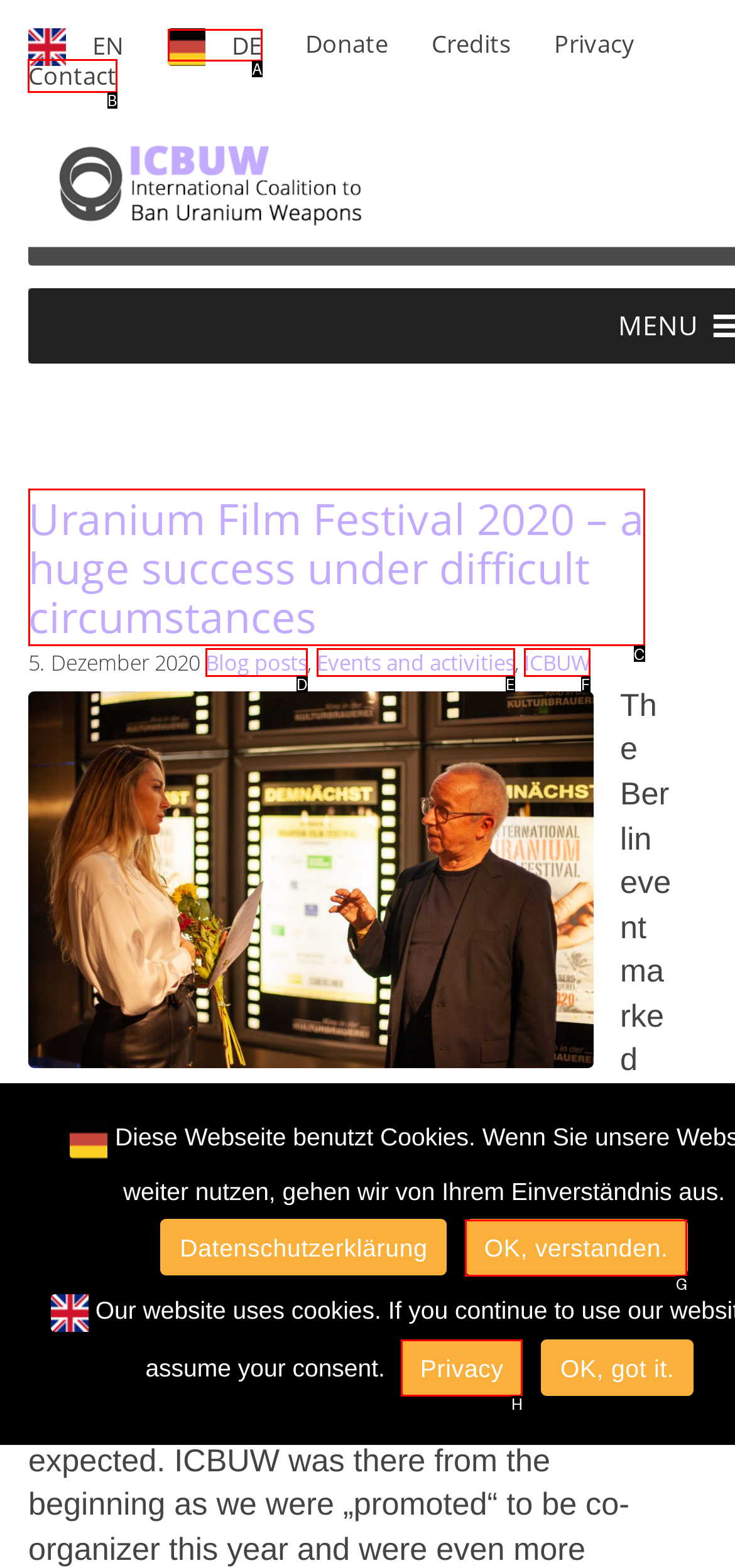Identify which HTML element should be clicked to fulfill this instruction: Contact us Reply with the correct option's letter.

B